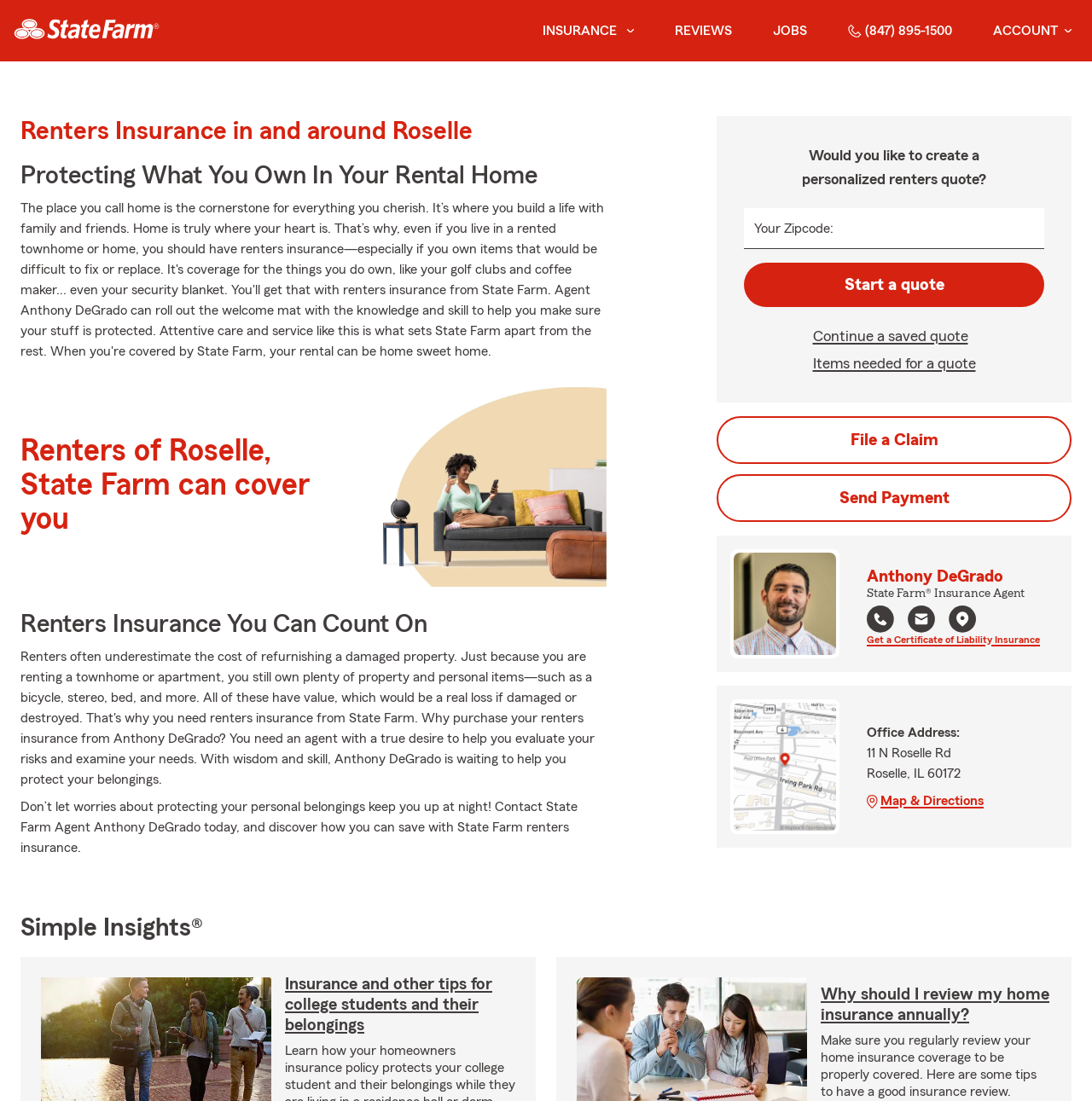What is the address of the agent's office?
From the screenshot, provide a brief answer in one word or phrase.

11 N Roselle Rd, Roselle, IL 60172